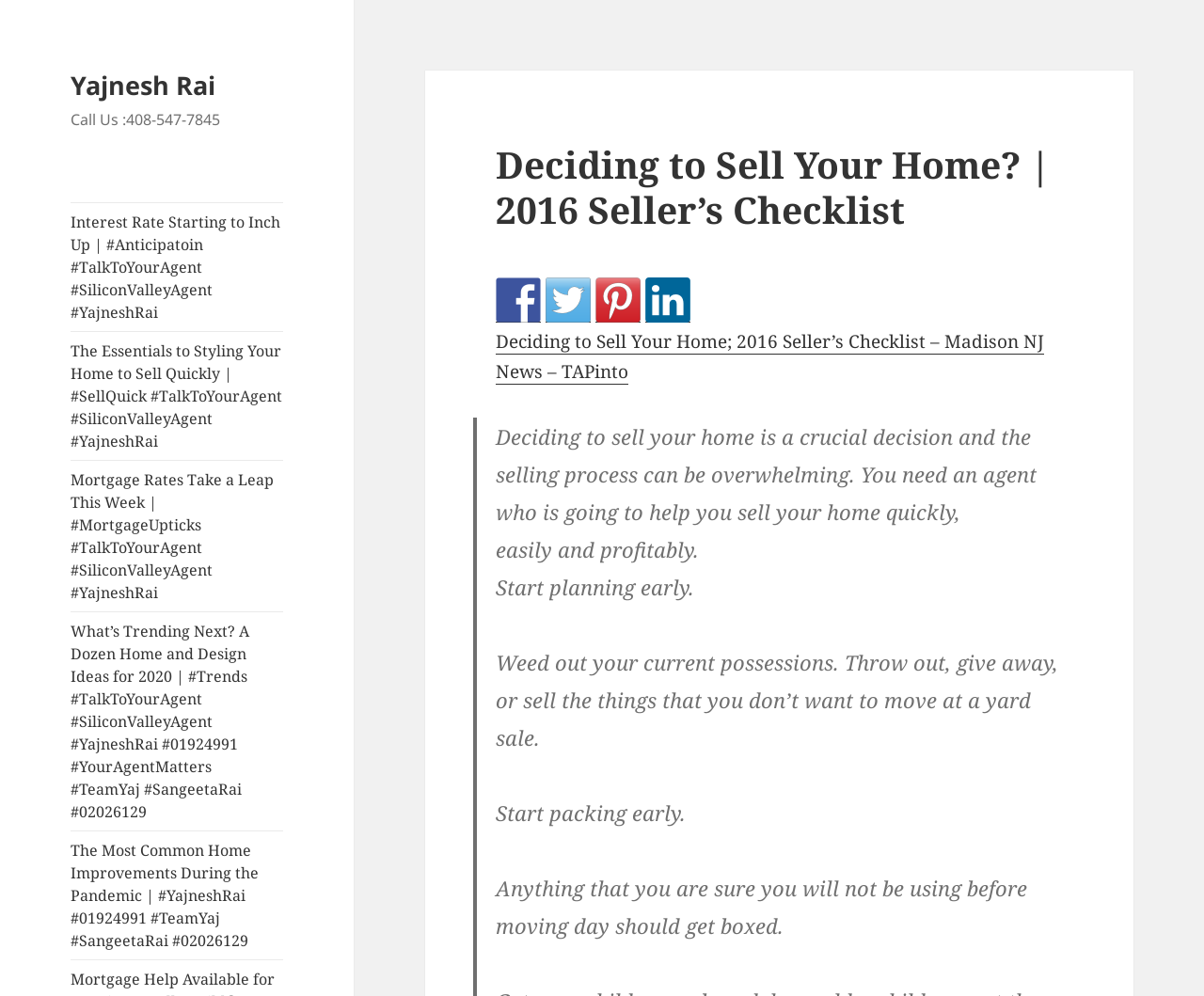Examine the image carefully and respond to the question with a detailed answer: 
What social media platforms are linked?

I found the social media links by looking at the link elements with images, such as 'Facebook', 'twitter', 'pinterest', and 'linkedin', located at the top-right corner of the webpage.